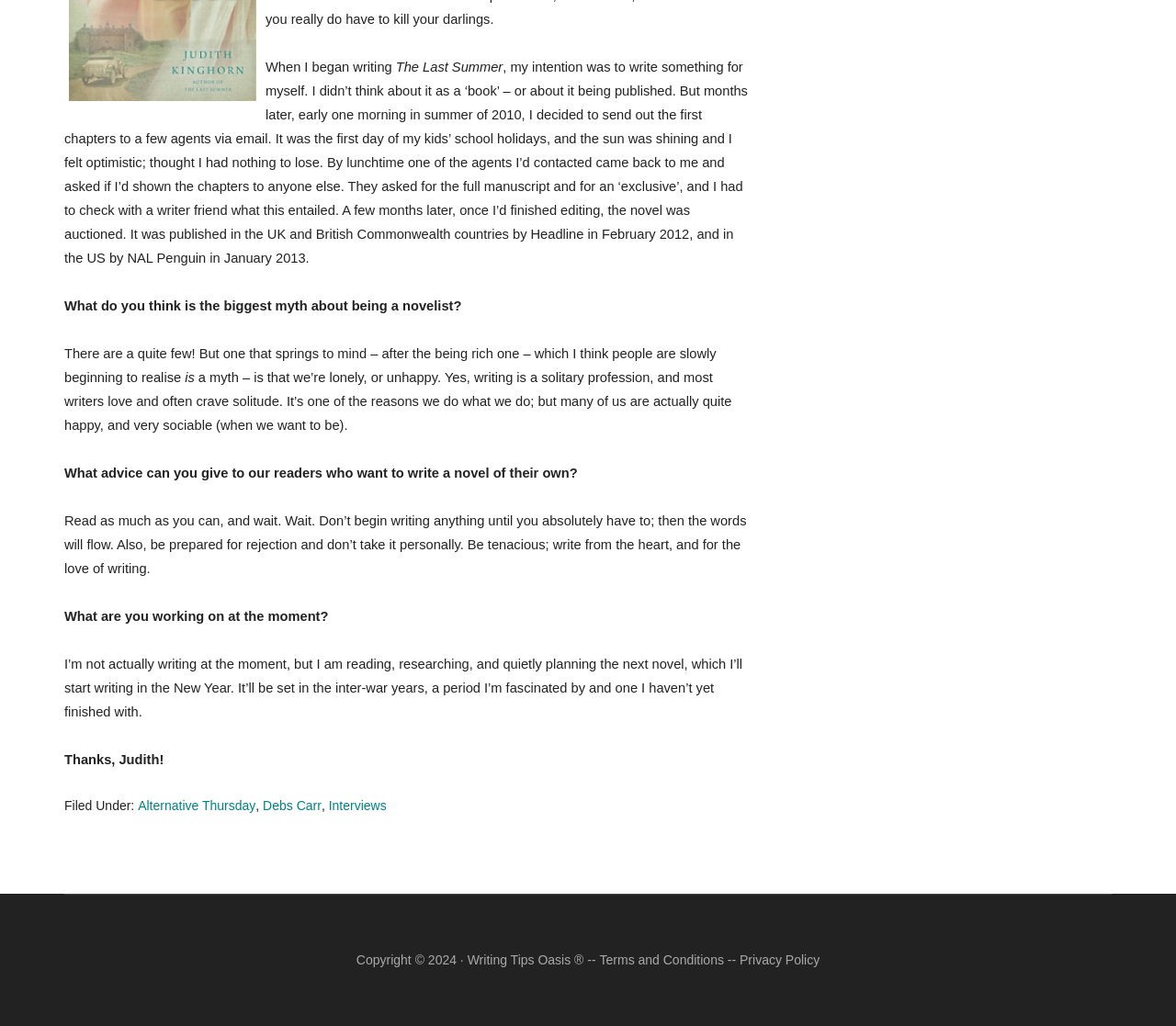Predict the bounding box of the UI element based on this description: "Alternative Thursday".

[0.117, 0.778, 0.217, 0.792]